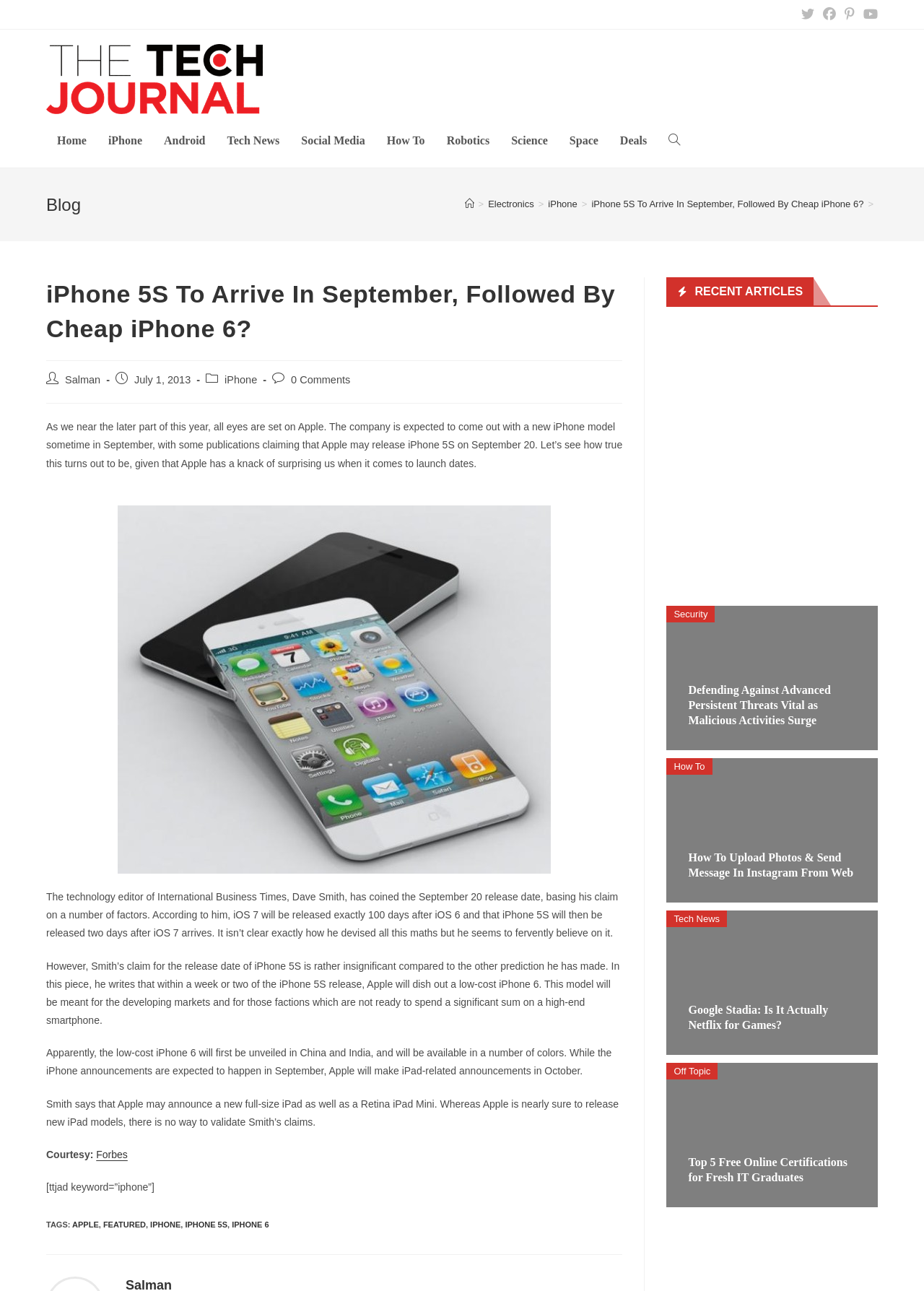Respond to the question below with a single word or phrase: What is the name of the publication mentioned in the blog post?

Forbes